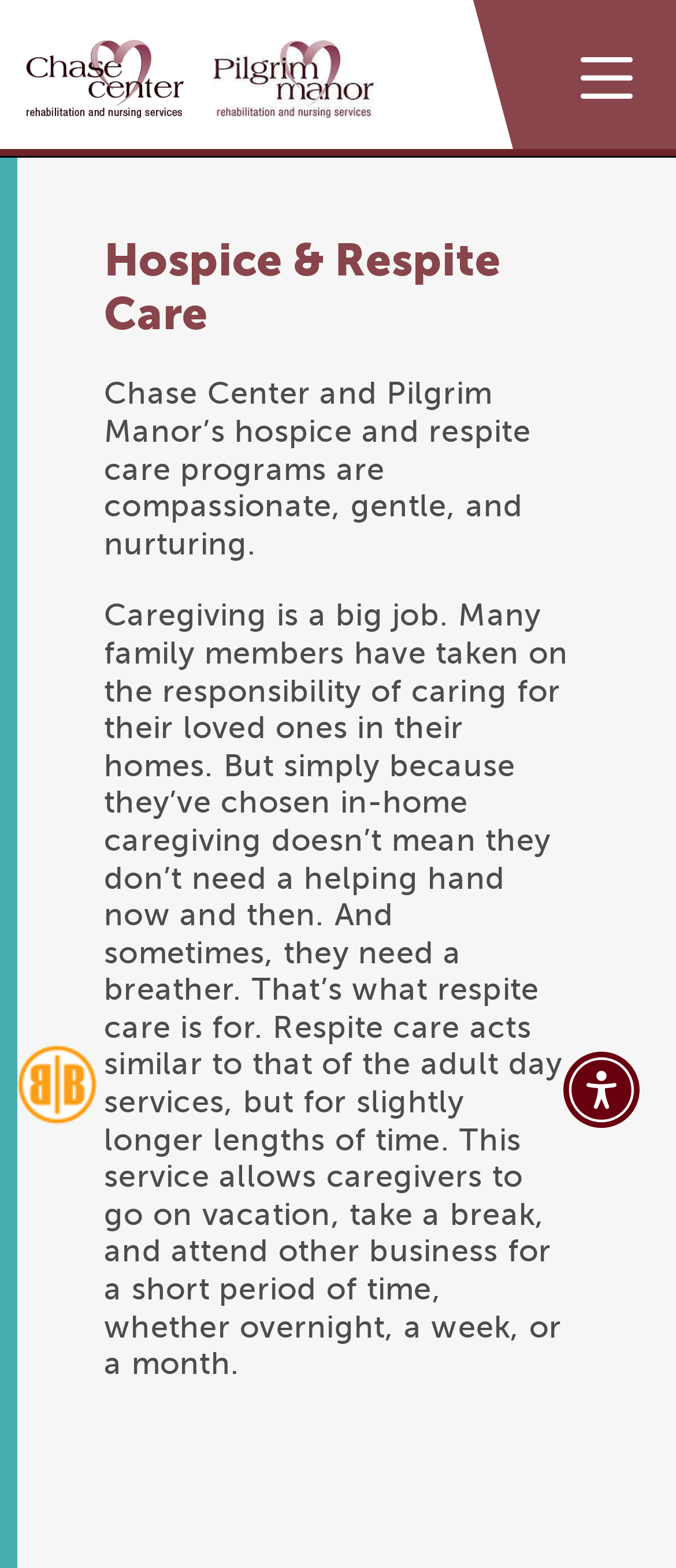Using the provided element description "Skip to content", determine the bounding box coordinates of the UI element.

[0.244, 0.006, 0.756, 0.045]